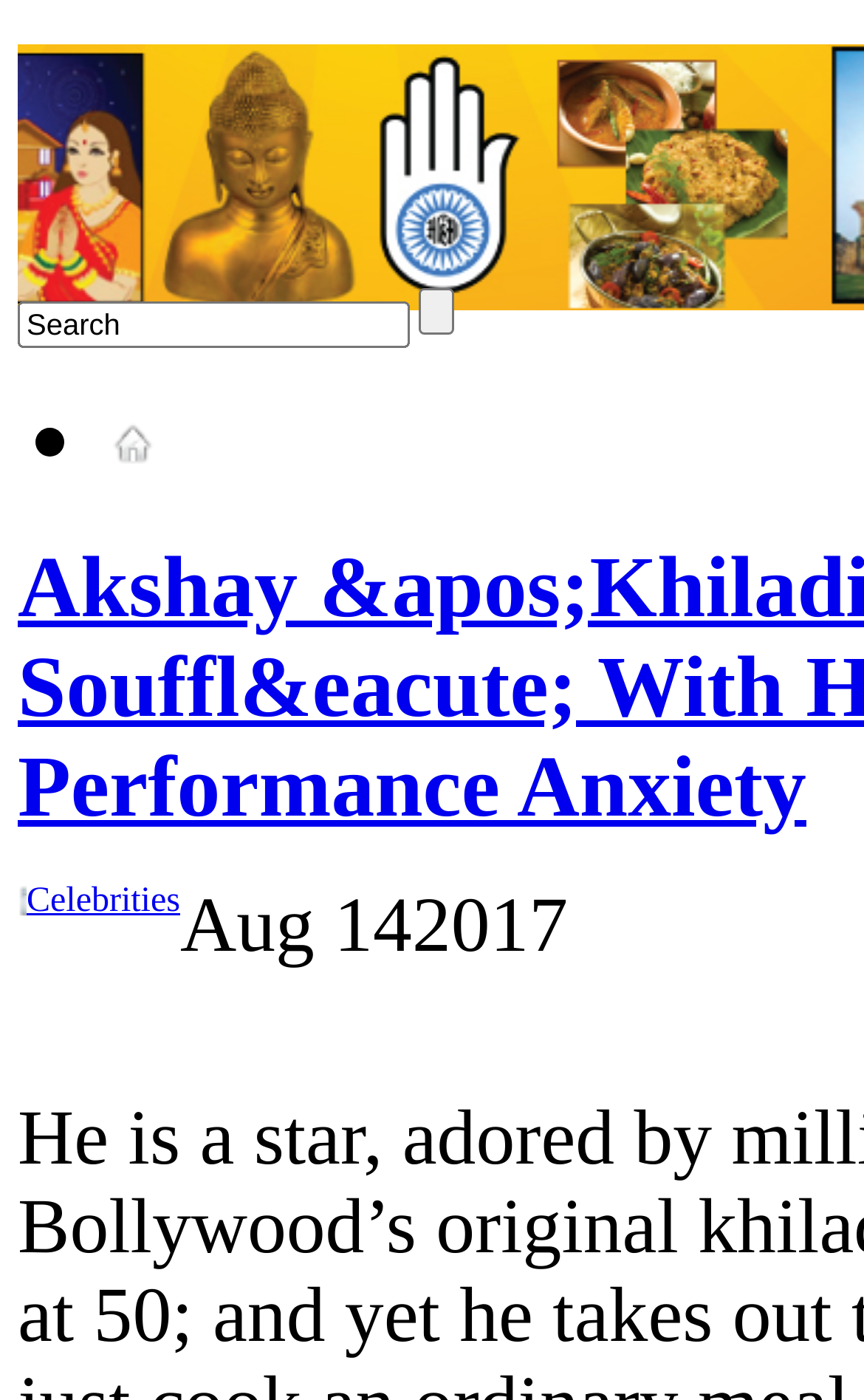Identify the title of the webpage and provide its text content.

Akshay &apos;Khiladi&apos; Kumar Making Souffl&eacute; With His Son Is Giving Us Performance Anxiety